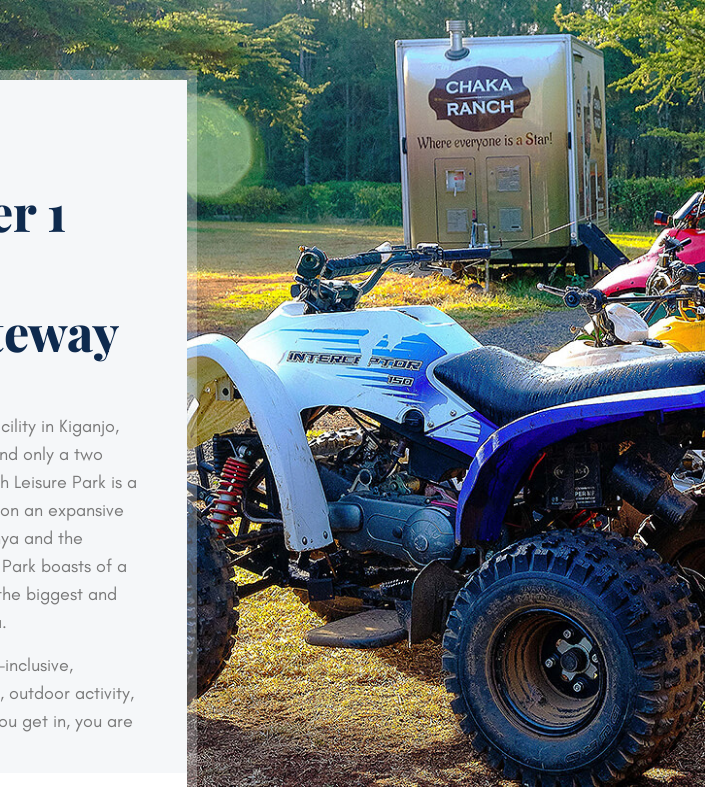Describe the scene depicted in the image with great detail.

This vibrant image showcases the thrilling offerings at Chaka Ranch Leisure Park, set against the lush backdrop of Kiganjo, Nyeri County. Prominently featured are two quad bikes—one predominantly white and the other in a striking blue color—ready for adventure. The photo captures the essence of outdoor fun and activity, highlighting the park’s unique collection of vehicles, which are the largest and widest in Kenya. In the background, the facility's trailer bears the park's name, "Chaka Ranch," emphasizing its inviting slogan, "Where everyone is a Stan!" This image paints a picture of an exciting escape, perfect for outdoor enthusiasts and families seeking a memorable experience.